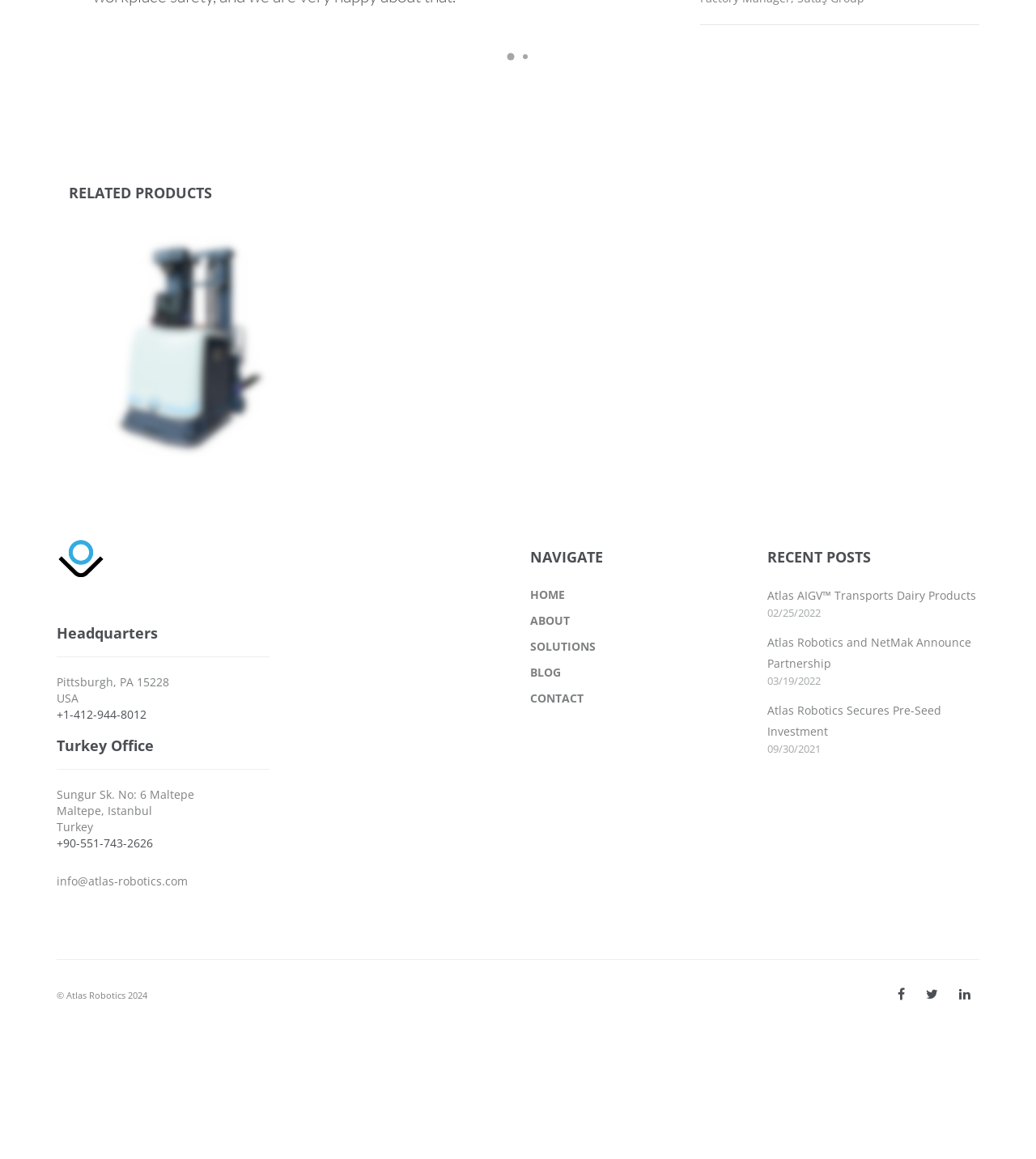How many offices does Atlas Robotics have?
Please provide a comprehensive answer based on the contents of the image.

Based on the webpage, I can see that there are two office locations mentioned: Headquarters in Pittsburgh, PA, USA, and Turkey Office in Istanbul, Turkey.